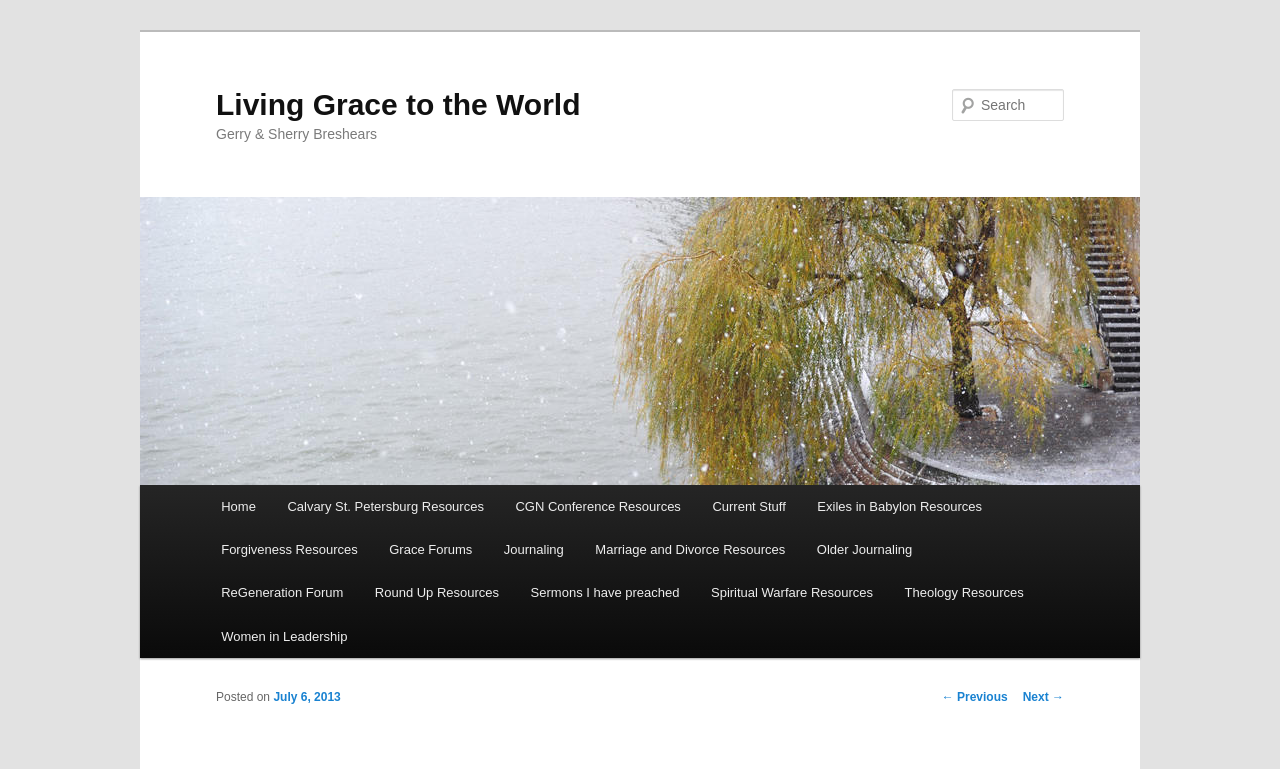How many main menu items are there?
Please analyze the image and answer the question with as much detail as possible.

I counted the number of link elements under the 'Main menu' heading, which are 'Home', 'Calvary St. Petersburg Resources', 'CGN Conference Resources', 'Current Stuff', 'Exiles in Babylon Resources', 'Forgiveness Resources', 'Grace Forums', 'Journaling', 'Marriage and Divorce Resources', 'Older Journaling', and 'ReGeneration Forum'.